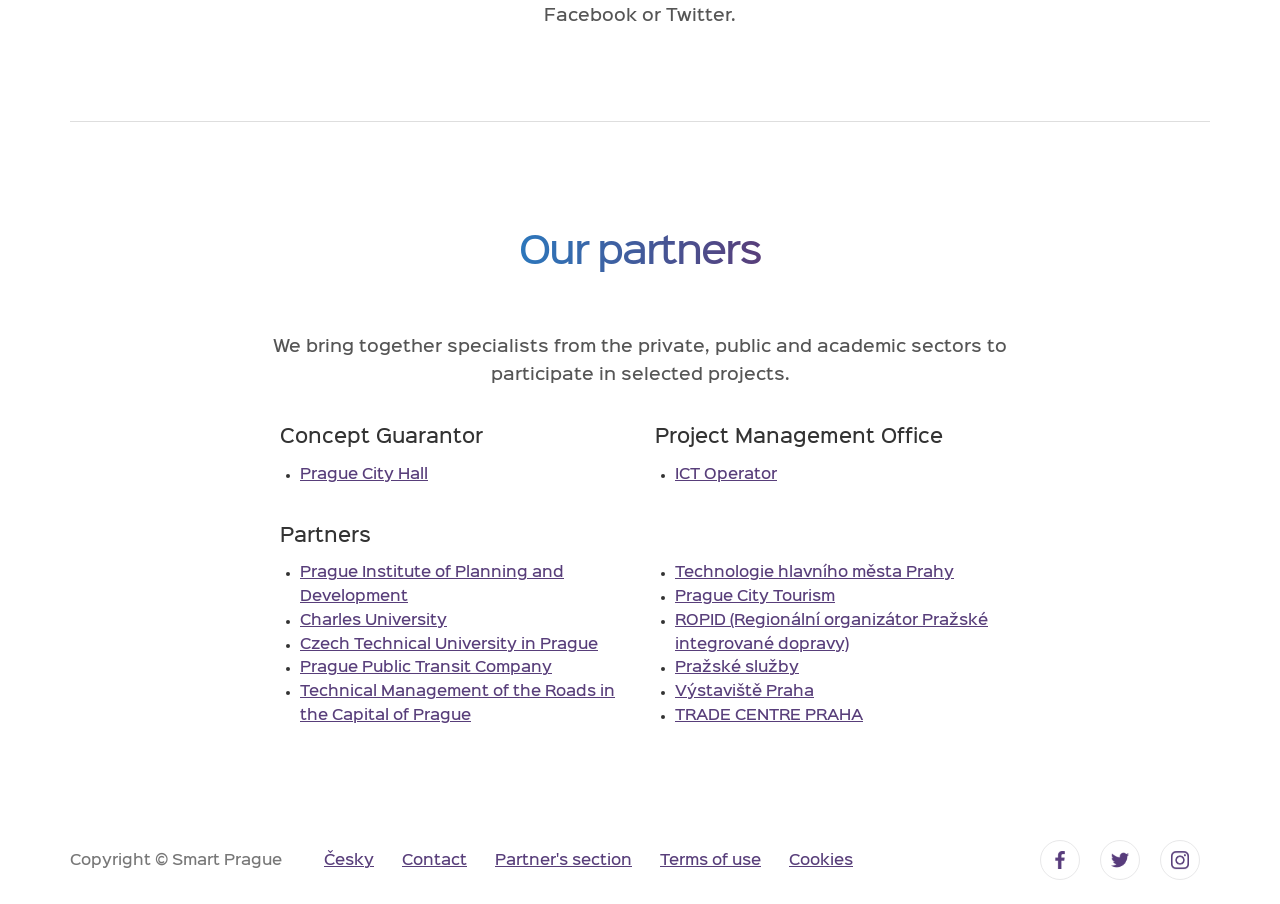Please determine the bounding box coordinates for the element that should be clicked to follow these instructions: "Click on the link 'Increasing The Value Of Your Home With Carpet Flooring'".

None